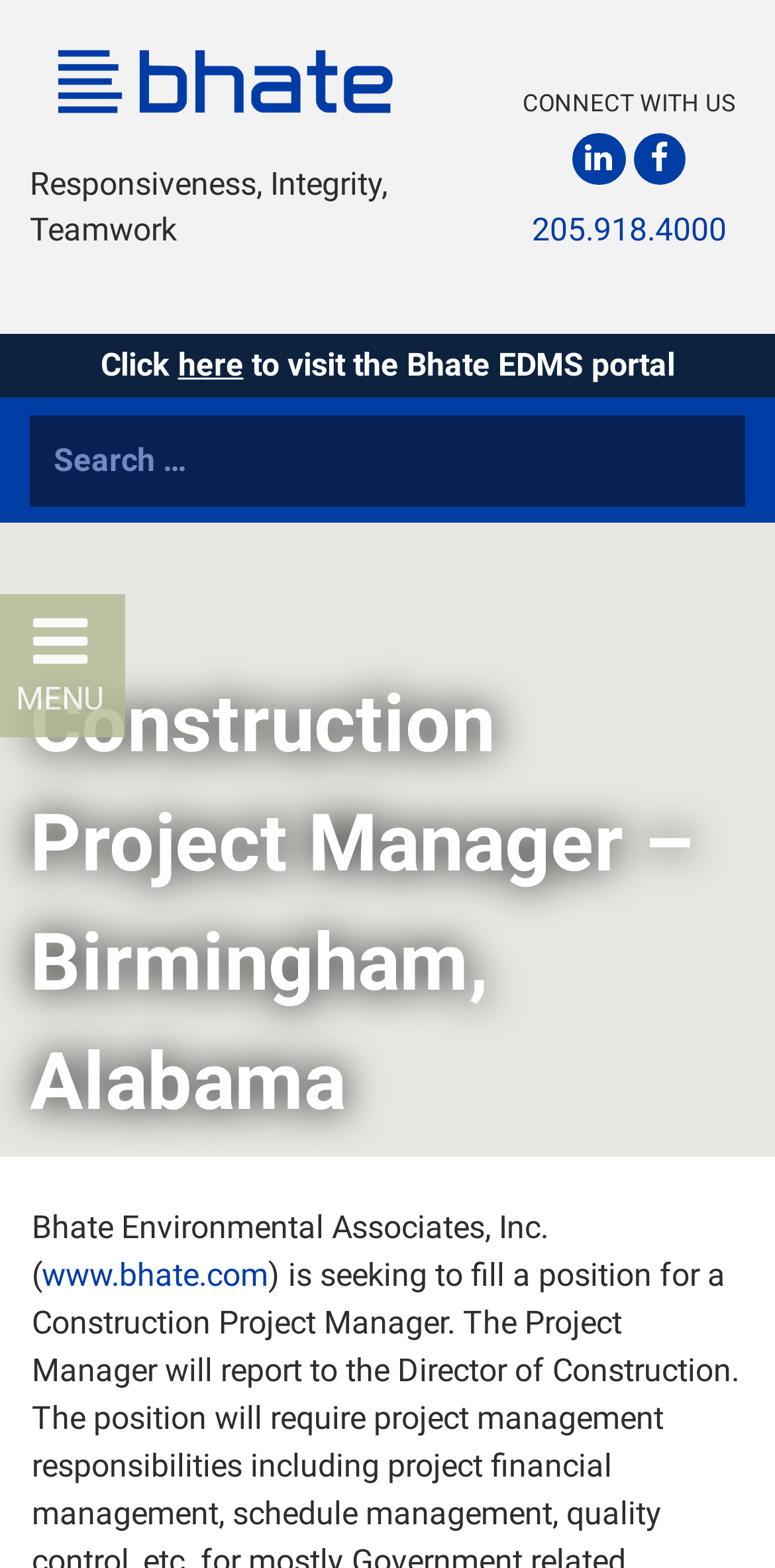Please provide a one-word or short phrase answer to the question:
What services does the company provide?

Environmental Remediation, etc.